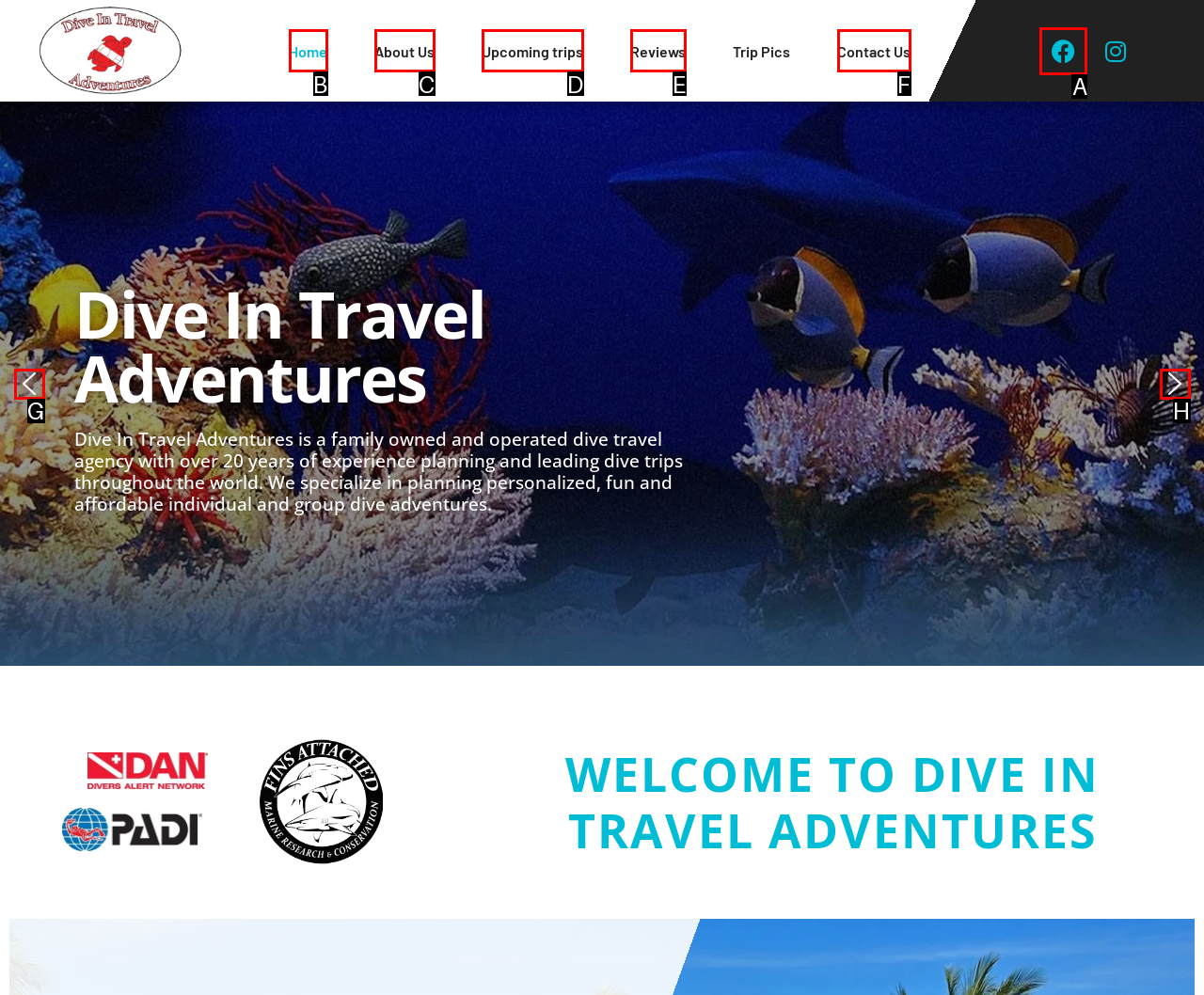Given the description: aria-label="previous arrow", identify the corresponding option. Answer with the letter of the appropriate option directly.

G